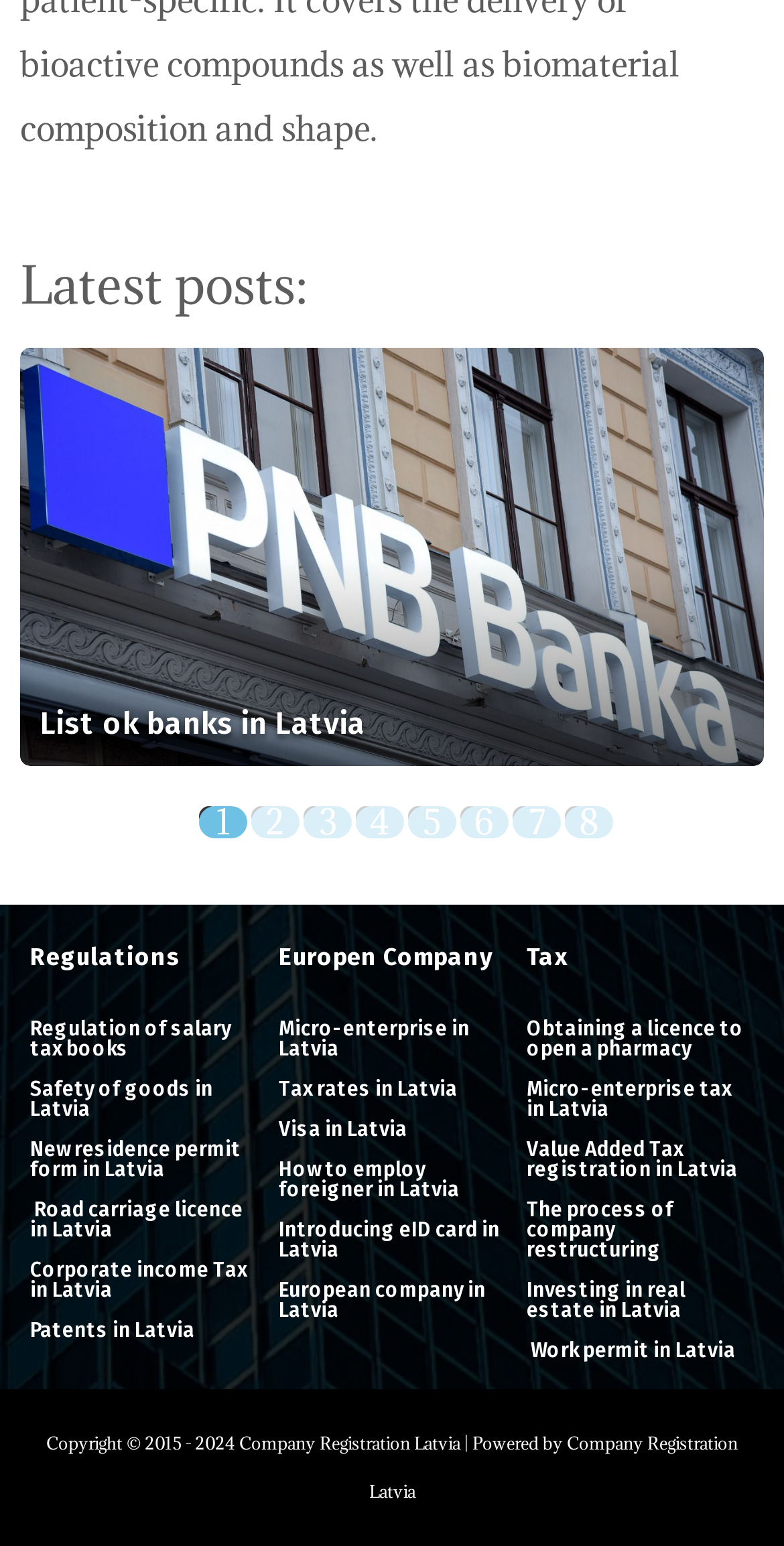Locate the bounding box coordinates of the element you need to click to accomplish the task described by this instruction: "Go to page 2".

[0.321, 0.522, 0.346, 0.535]